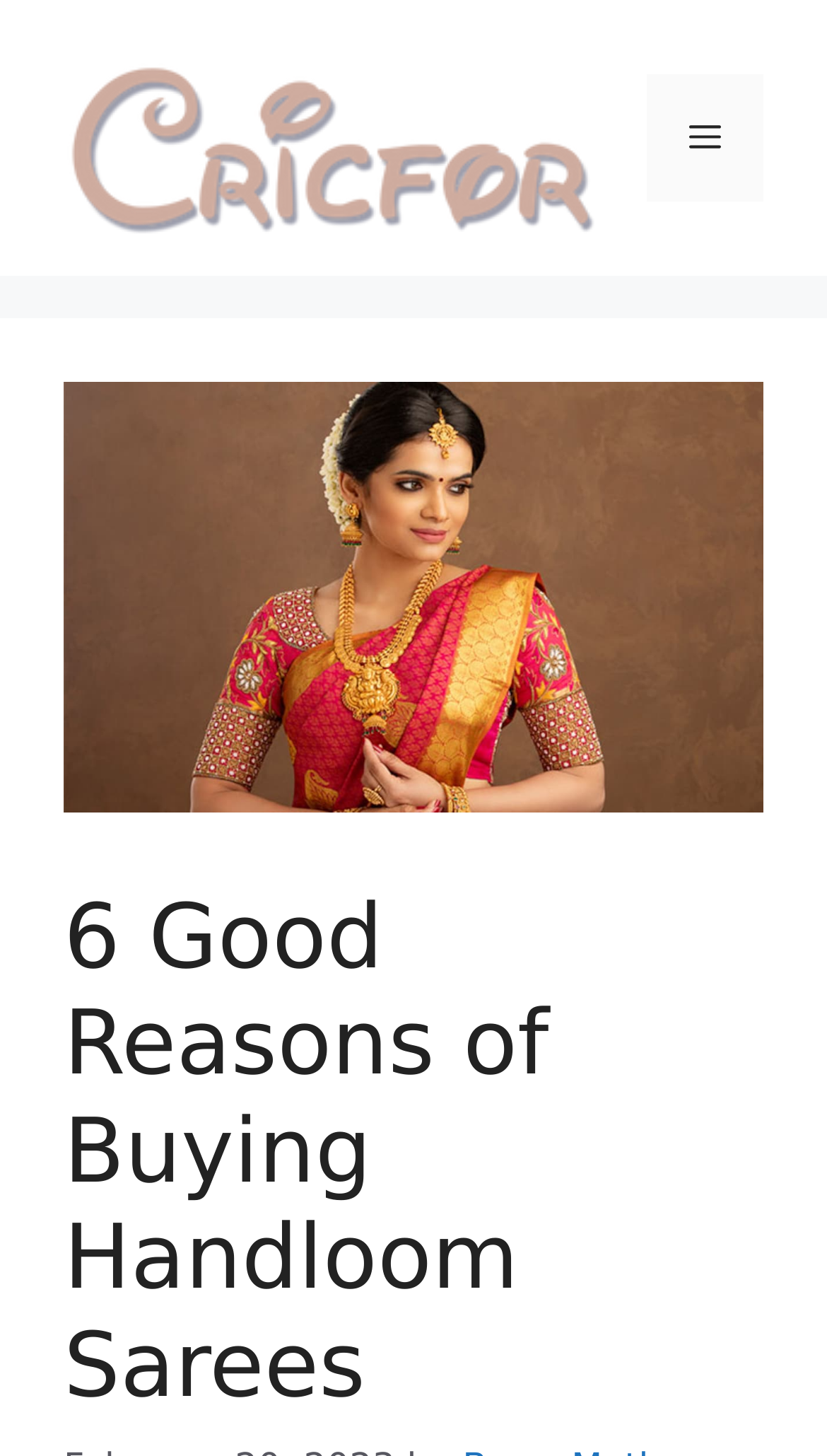Please locate and retrieve the main header text of the webpage.

6 Good Reasons of Buying Handloom Sarees